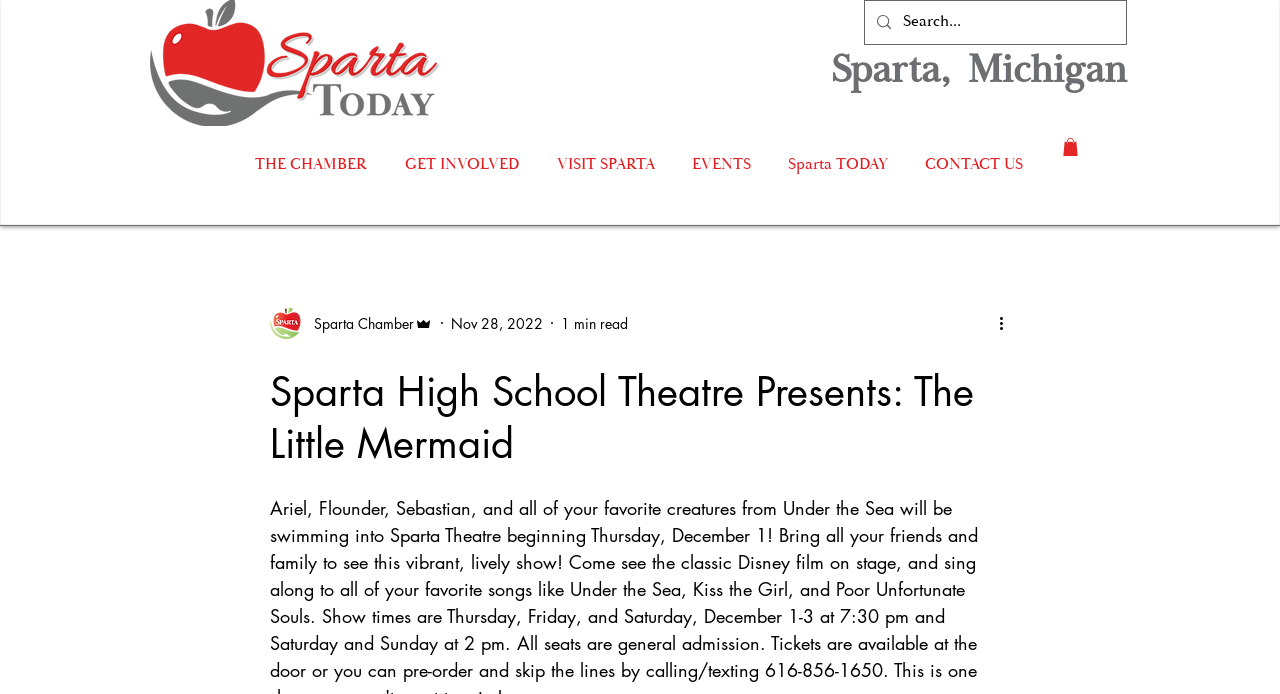Kindly provide the bounding box coordinates of the section you need to click on to fulfill the given instruction: "Click on the Sparta TODAY logo".

[0.117, 0.0, 0.343, 0.182]